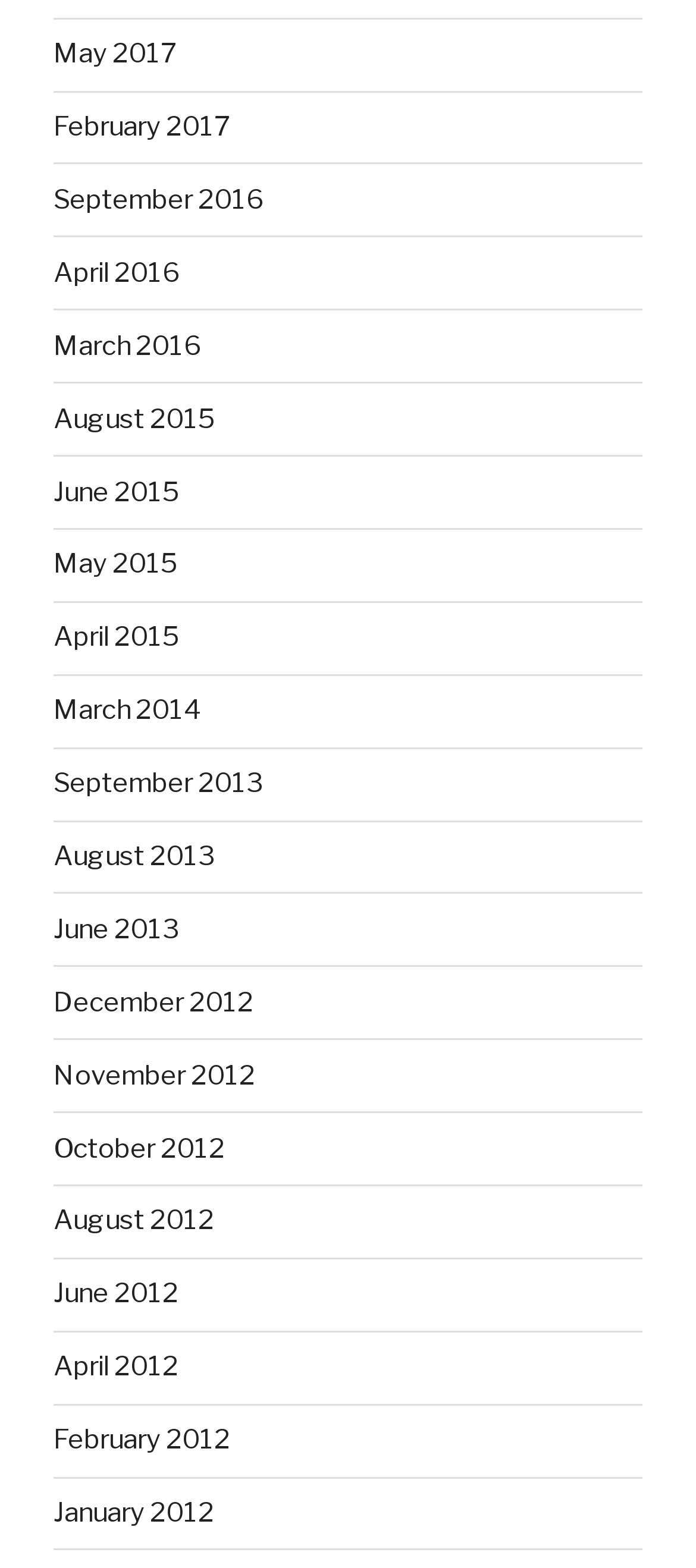Please locate the bounding box coordinates of the element that should be clicked to achieve the given instruction: "view September 2016".

[0.077, 0.117, 0.379, 0.138]